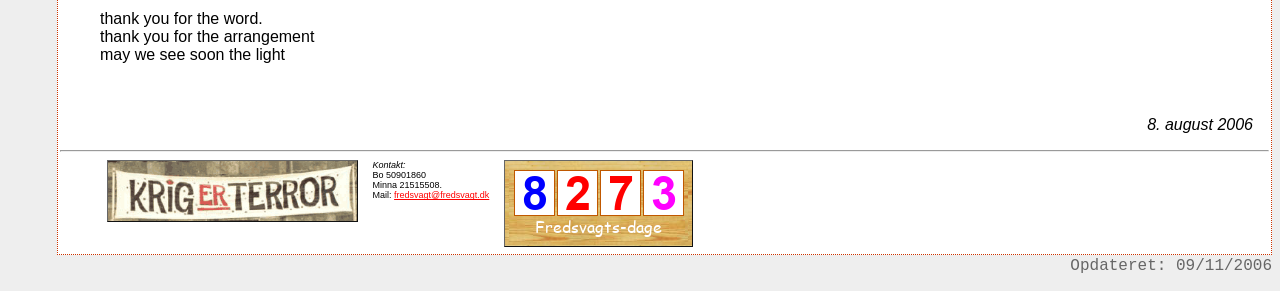Identify the bounding box coordinates for the UI element described as follows: "fredsvagt@fredsvagt.dk". Ensure the coordinates are four float numbers between 0 and 1, formatted as [left, top, right, bottom].

[0.308, 0.654, 0.382, 0.689]